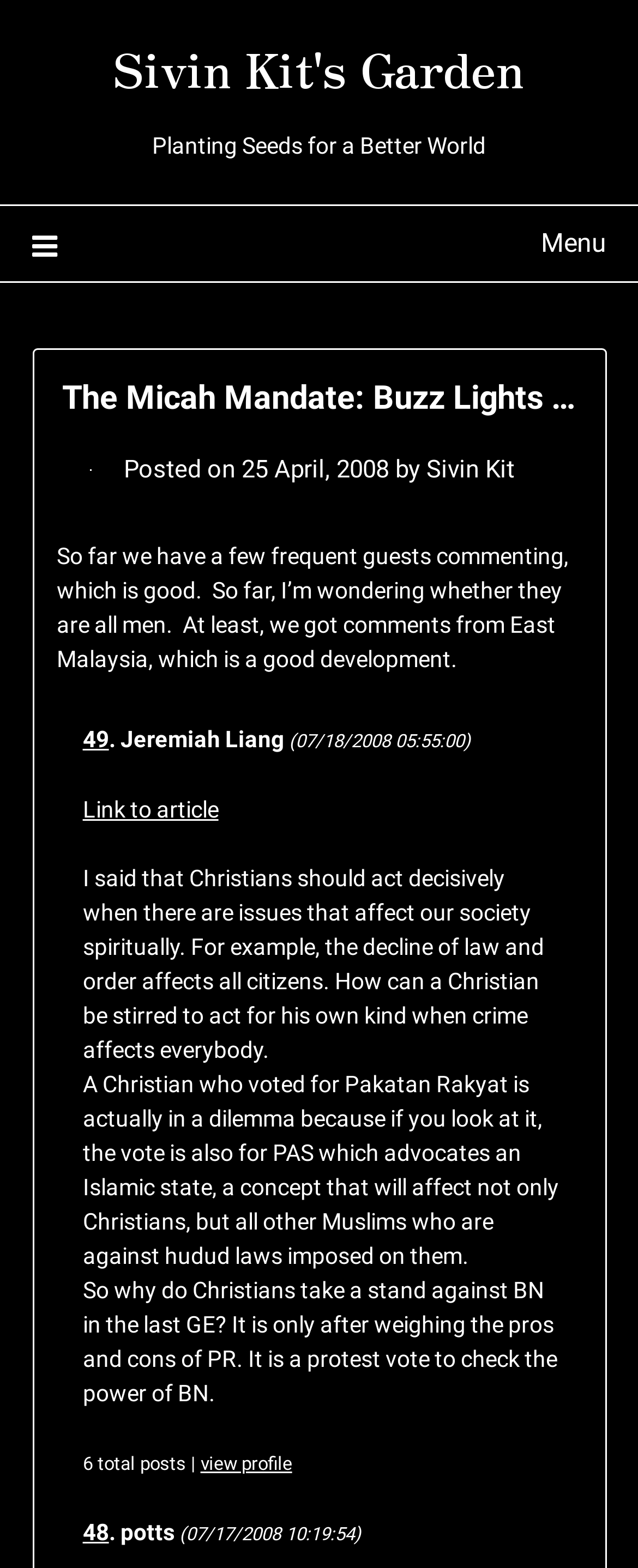Offer a comprehensive description of the webpage’s content and structure.

This webpage is a blog post titled "The Micah Mandate: Buzz Lights …" with a subtitle "Planting Seeds for a Better World". At the top, there is a link to "Sivin Kit's Garden" and a menu icon on the left side. 

Below the title, there is a section with information about the post, including the date "25 April, 2008" and the author "Sivin Kit". 

The main content of the webpage is a blog post discussing the importance of Christians taking a stand in society. The post is followed by several comments from users, including Jeremiah Liang and potts, with their respective dates and timestamps. Each comment has a link to "view profile" and a number indicating the total posts made by the user. 

There is also a count of 49 and 48, likely indicating the number of comments or posts made by the users. The comments are arranged in a vertical list, with the most recent comment at the top.